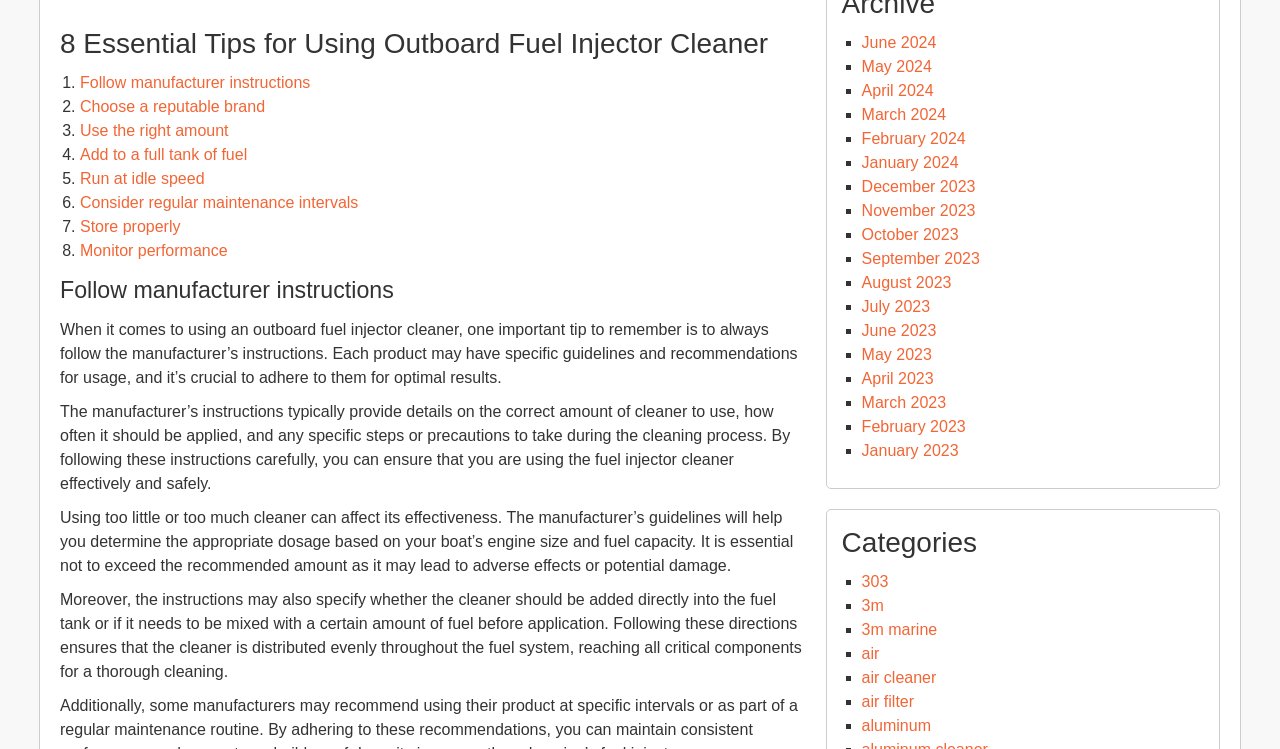Please answer the following question using a single word or phrase: 
How many categories are listed on the webpage?

Multiple